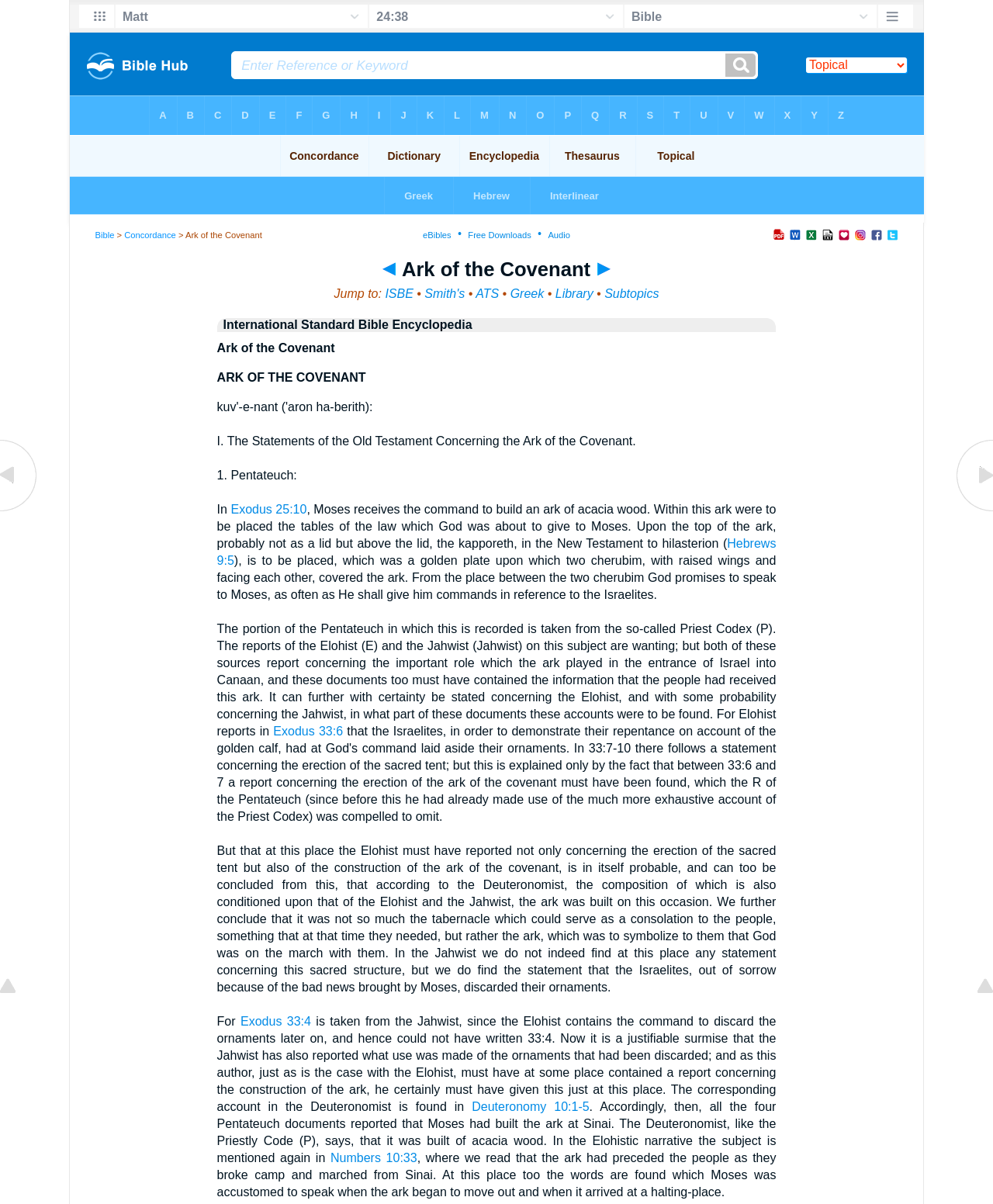Determine the bounding box coordinates of the section I need to click to execute the following instruction: "Click on the link 'ISBE'". Provide the coordinates as four float numbers between 0 and 1, i.e., [left, top, right, bottom].

[0.388, 0.238, 0.416, 0.249]